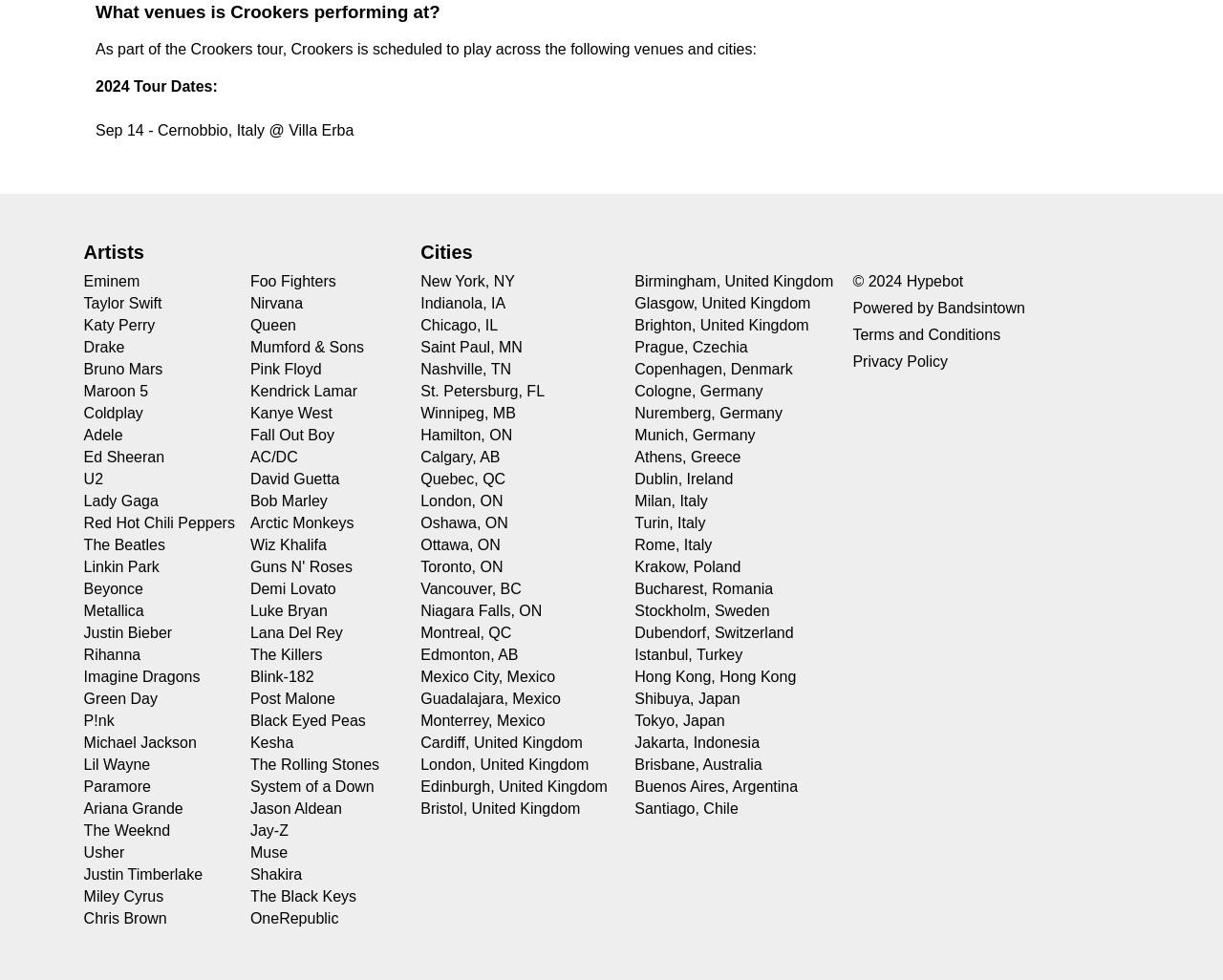Based on the image, please respond to the question with as much detail as possible:
What is the name of the artist whose tour dates are listed?

The webpage has a heading 'What venues is Crookers performing at?' which suggests that the tour dates listed are for the artist Crookers.